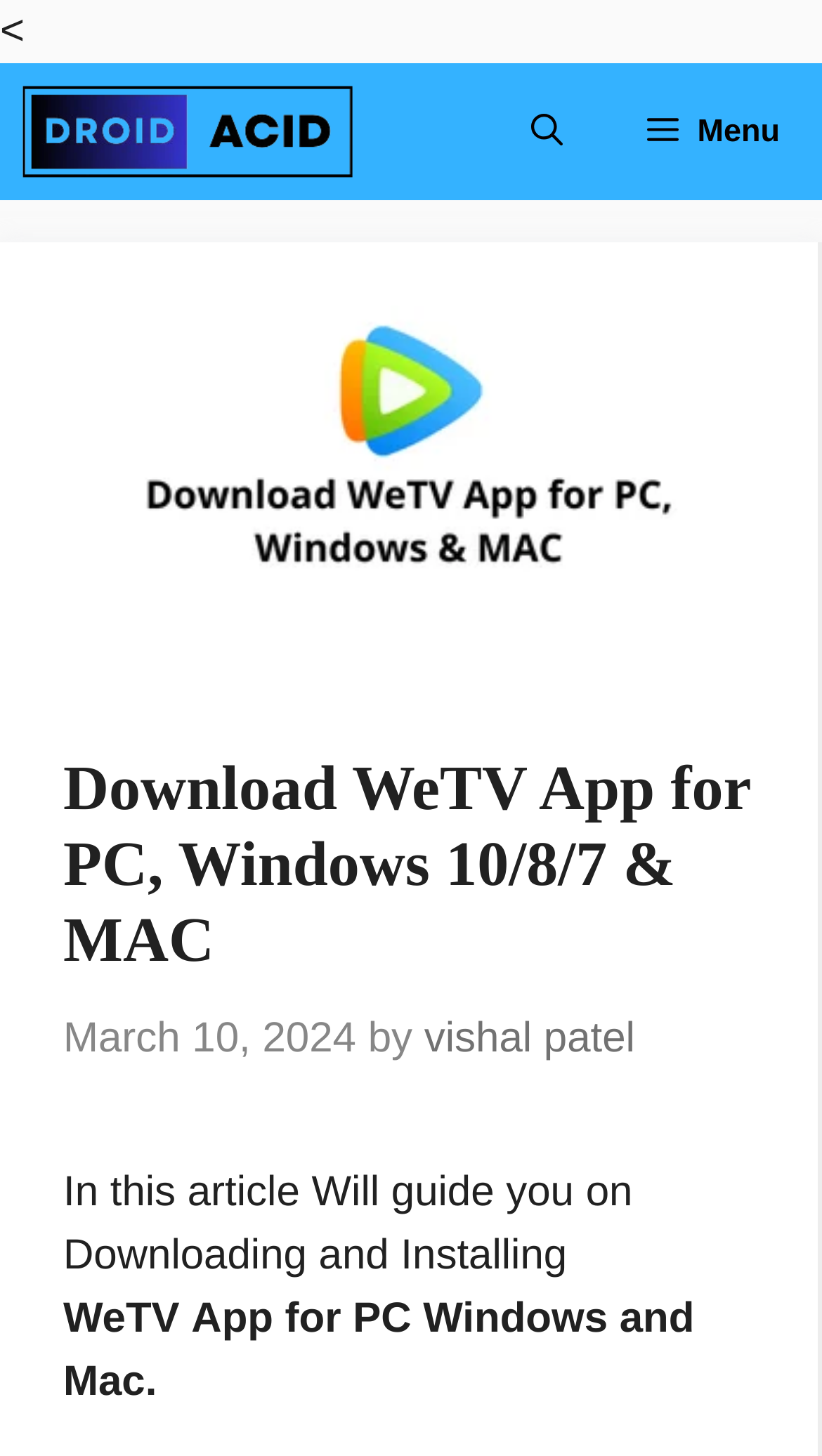Who is the author of the article?
From the screenshot, provide a brief answer in one word or phrase.

vishal patel